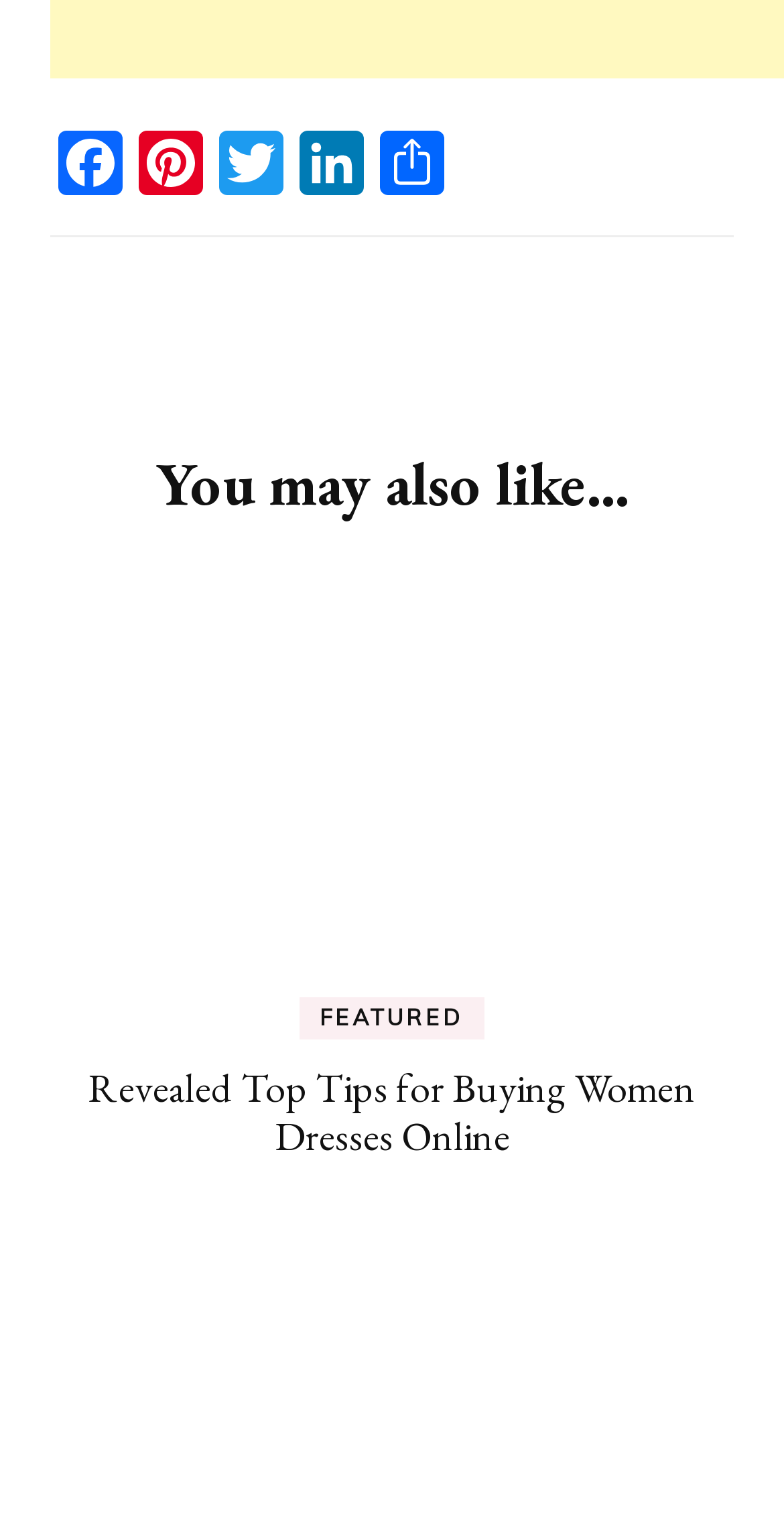Answer the following in one word or a short phrase: 
What is the purpose of the 'Share' link?

To share the content